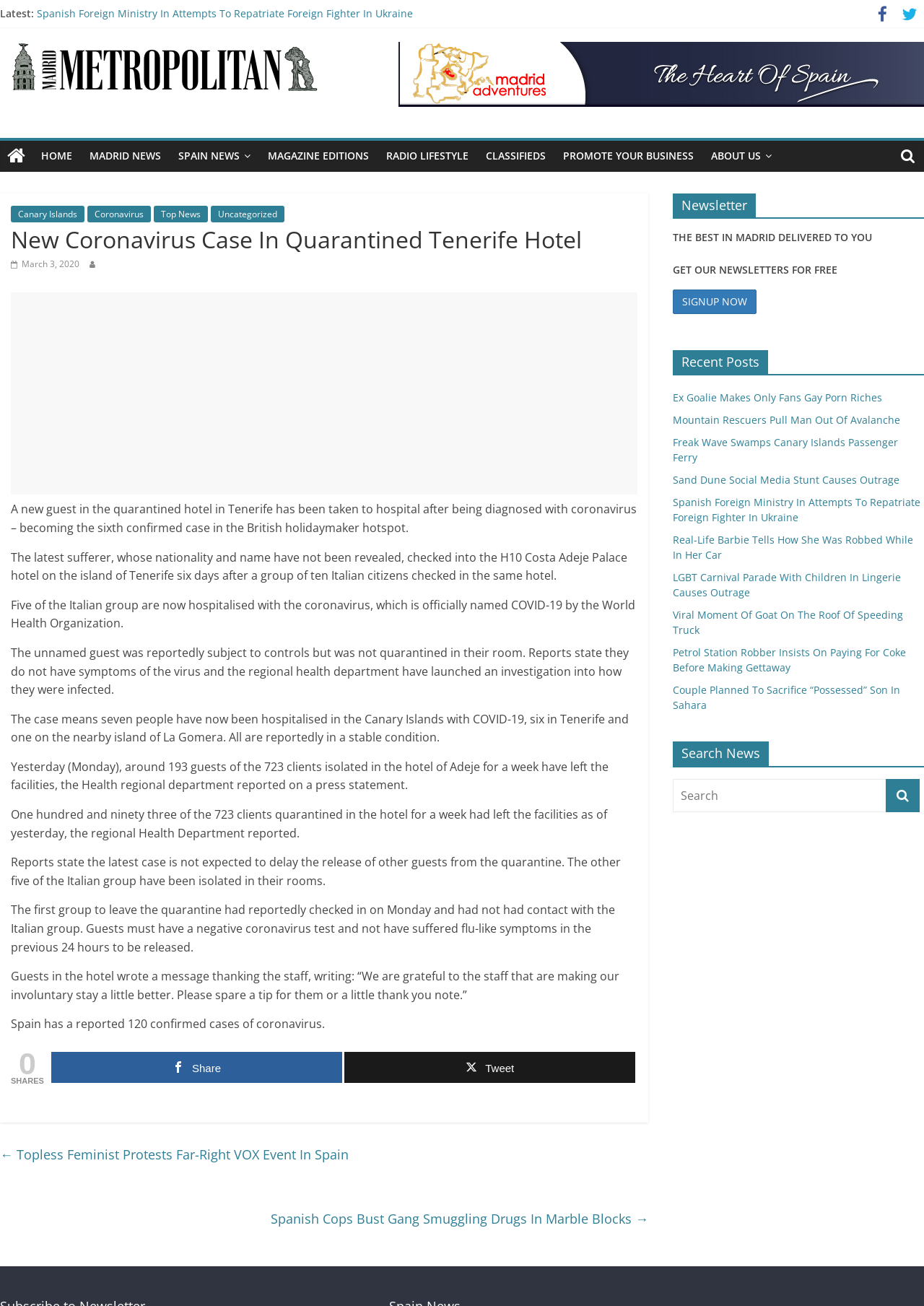Identify the webpage's primary heading and generate its text.

New Coronavirus Case In Quarantined Tenerife Hotel